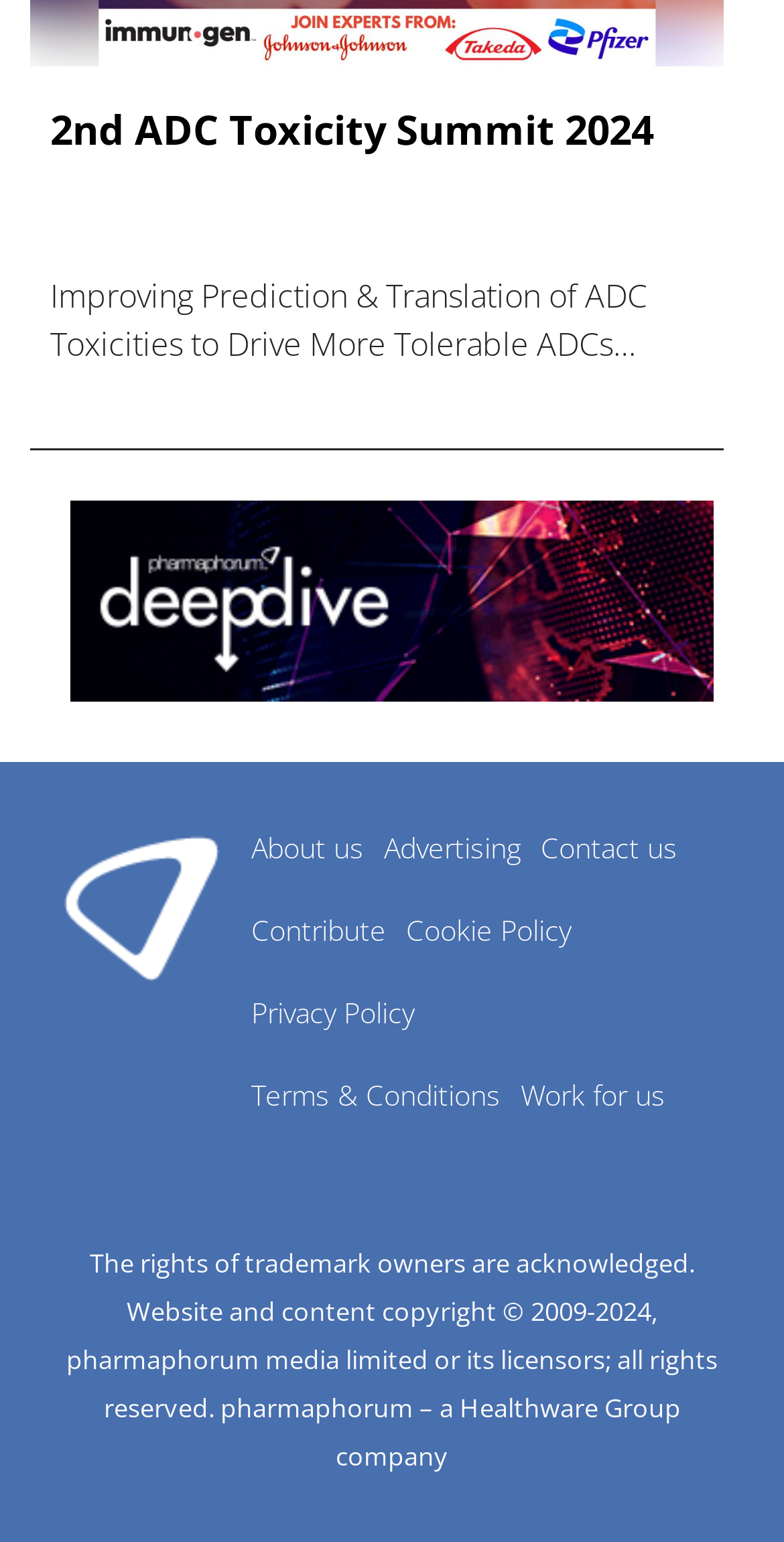Find the bounding box coordinates of the element to click in order to complete this instruction: "View 'Terms & Conditions'". The bounding box coordinates must be four float numbers between 0 and 1, denoted as [left, top, right, bottom].

[0.308, 0.696, 0.651, 0.73]